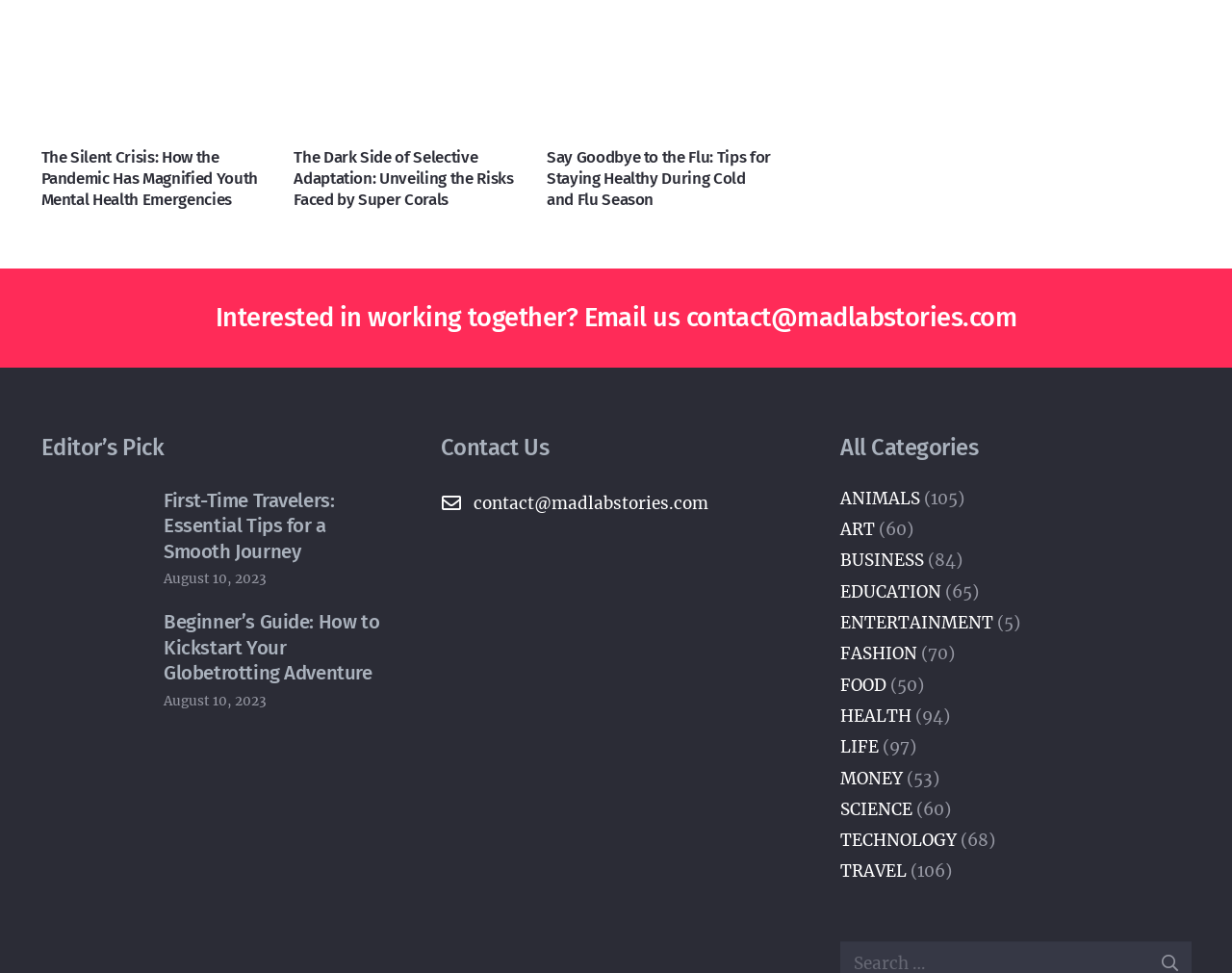Answer the following inquiry with a single word or phrase:
What is the title of the first article?

The Silent Crisis